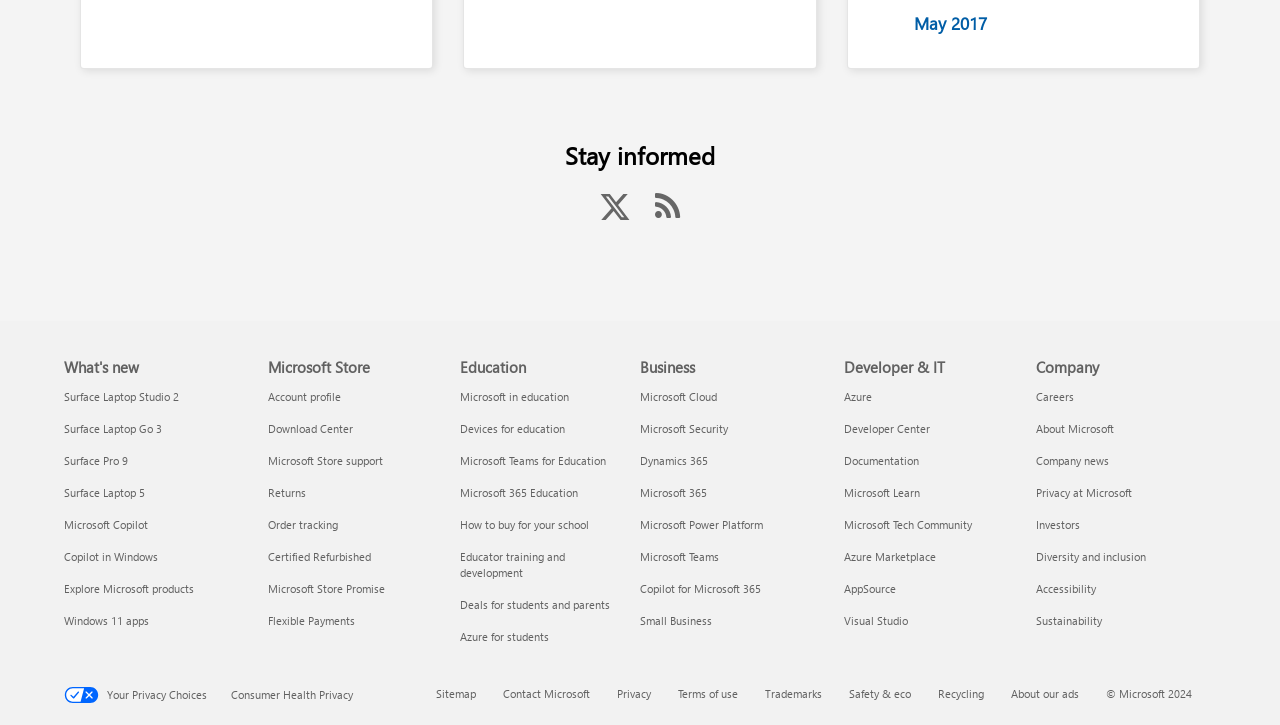Pinpoint the bounding box coordinates of the clickable element to carry out the following instruction: "Learn about 'Azure for students'."

[0.359, 0.868, 0.429, 0.888]